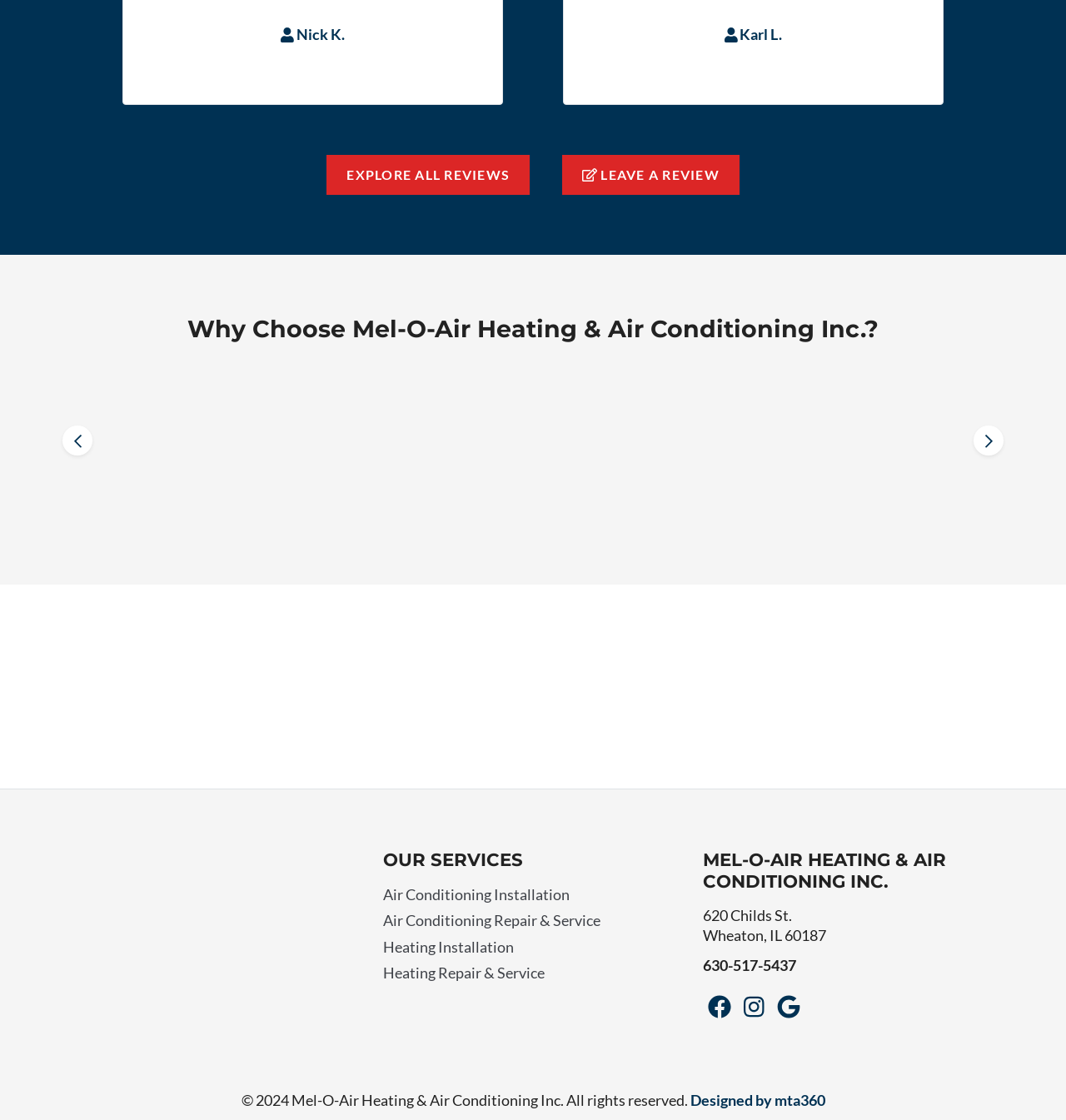Show the bounding box coordinates of the element that should be clicked to complete the task: "Click on Facebook Link".

[0.664, 0.886, 0.686, 0.911]